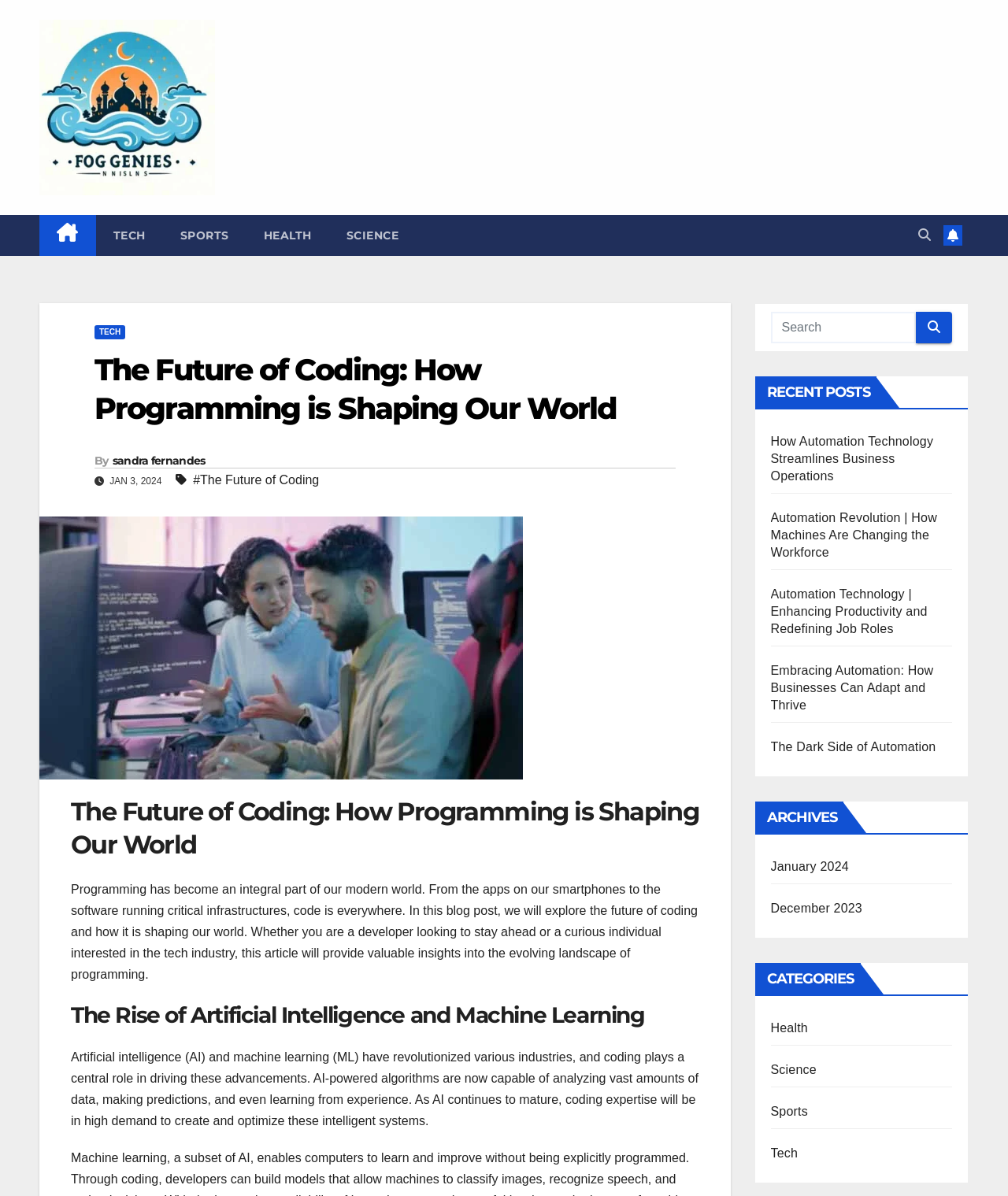What is the topic of the second heading in the blog post?
Analyze the image and deliver a detailed answer to the question.

I found the topic of the second heading by looking at the heading element that says 'The Rise of Artificial Intelligence and Machine Learning' which is located below the main heading of the blog post and above the StaticText element that talks about AI and ML.